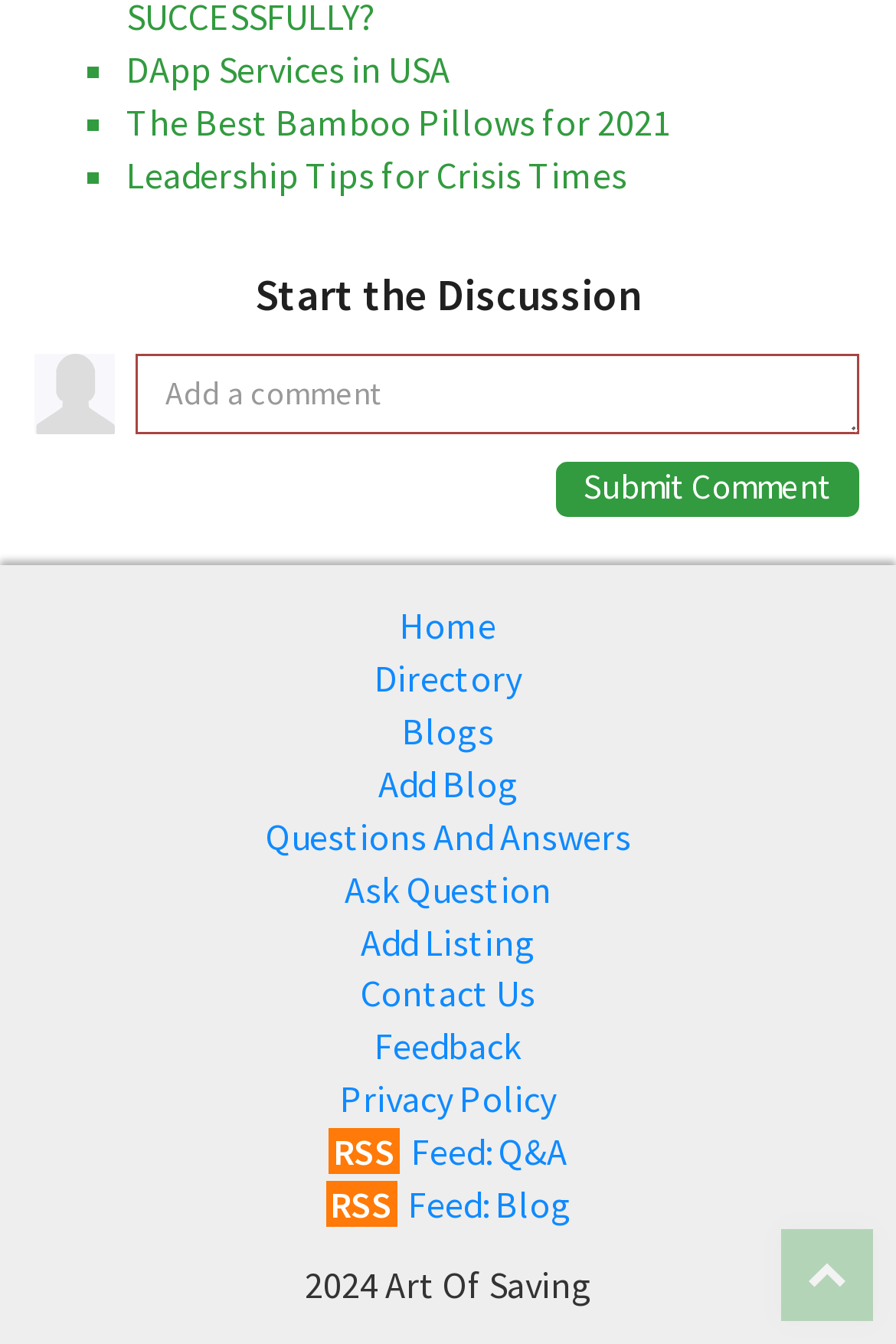What is the first link in the list?
Look at the image and provide a short answer using one word or a phrase.

DApp Services in USA